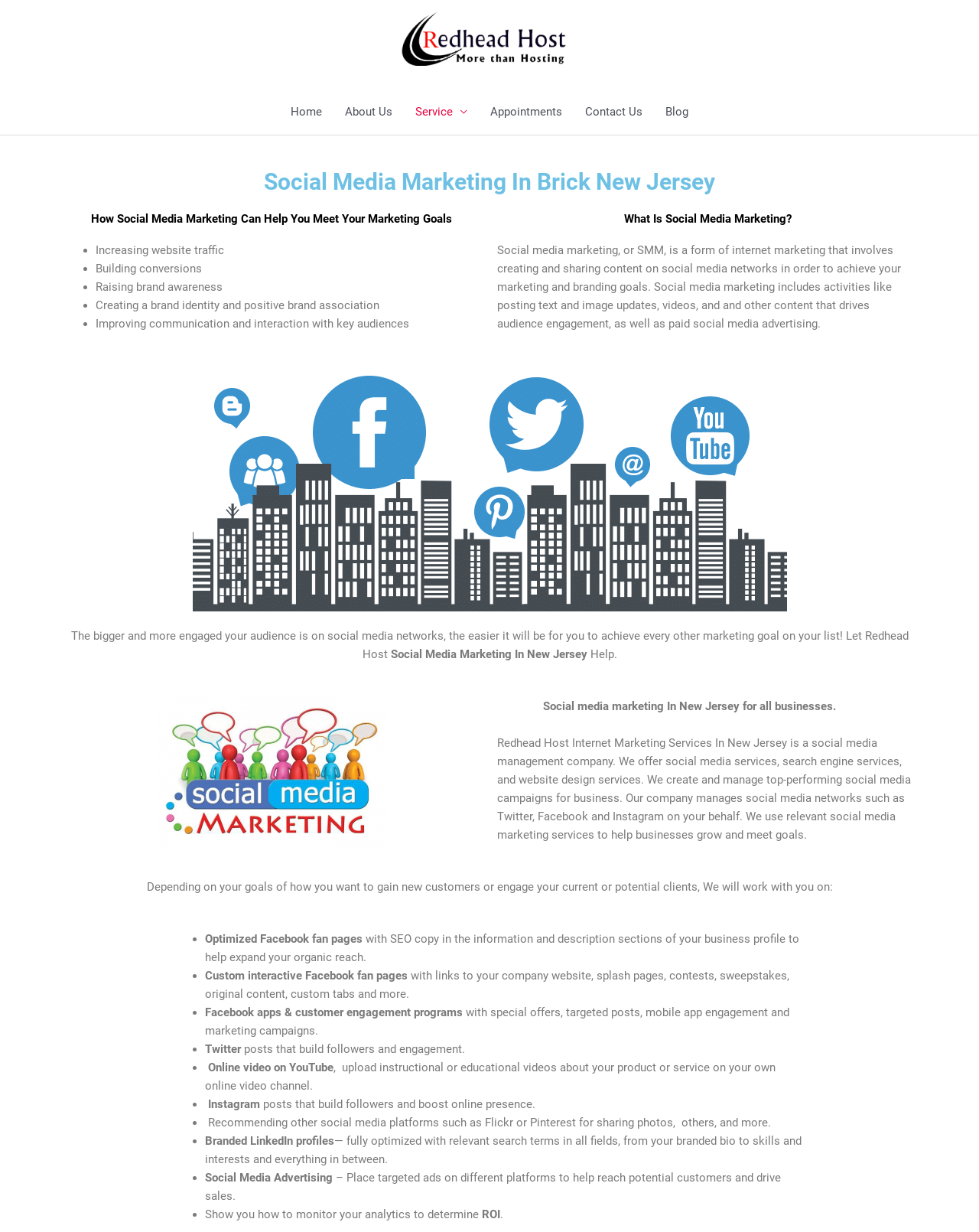Why is it important to monitor analytics in social media marketing?
Make sure to answer the question with a detailed and comprehensive explanation.

Based on the webpage, monitoring analytics in social media marketing is important because it allows businesses to determine their return on investment (ROI). By tracking analytics, businesses can measure the effectiveness of their social media marketing efforts and make data-driven decisions to optimize their campaigns.